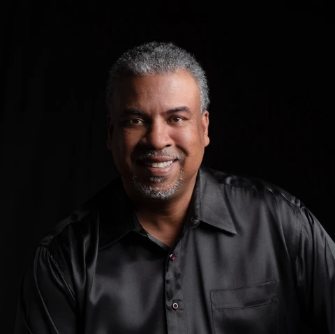Give a detailed account of the contents of the image.

The image features Geary Woolfolk, an instructor associated with IADW. He is captured in a warm and inviting portrait, wearing a polished black shirt that accentuates his confident demeanor. Geary has a welcoming smile, with gray-streaked hair and a neatly groomed mustache, projecting both experience and approachability. The background is dark, which helps highlight his features and the fabric of his shirt, creating a professional yet friendly atmosphere.

In addition to his image, Geary brings a rich background to his role, having enjoyed a successful 29-year career as a computer engineer at Delta Airlines and Travelport. His passion for mentoring teens in his community shines through as he dedicates time to conducting college preparation sessions and leading youth activities at his church. As a proud father of three sons who have all earned full-ride academic scholarships, Geary's commitment to helping young people achieve their educational dreams is evident. He aims to use his extensive experience to guide and inspire the next generation in their academic journeys.